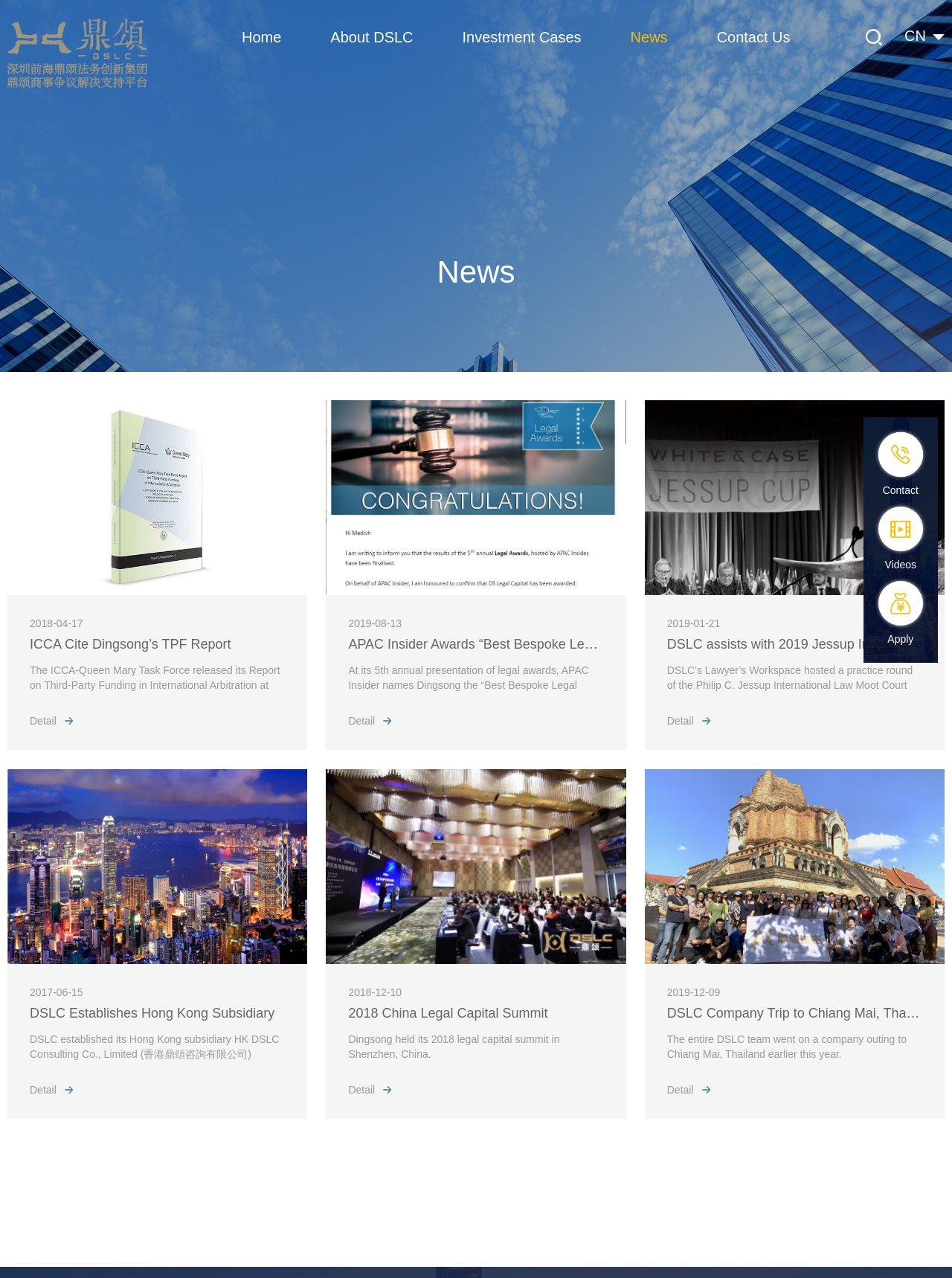What is the date of the first news item?
Look at the image and respond with a single word or a short phrase.

2018-04-17